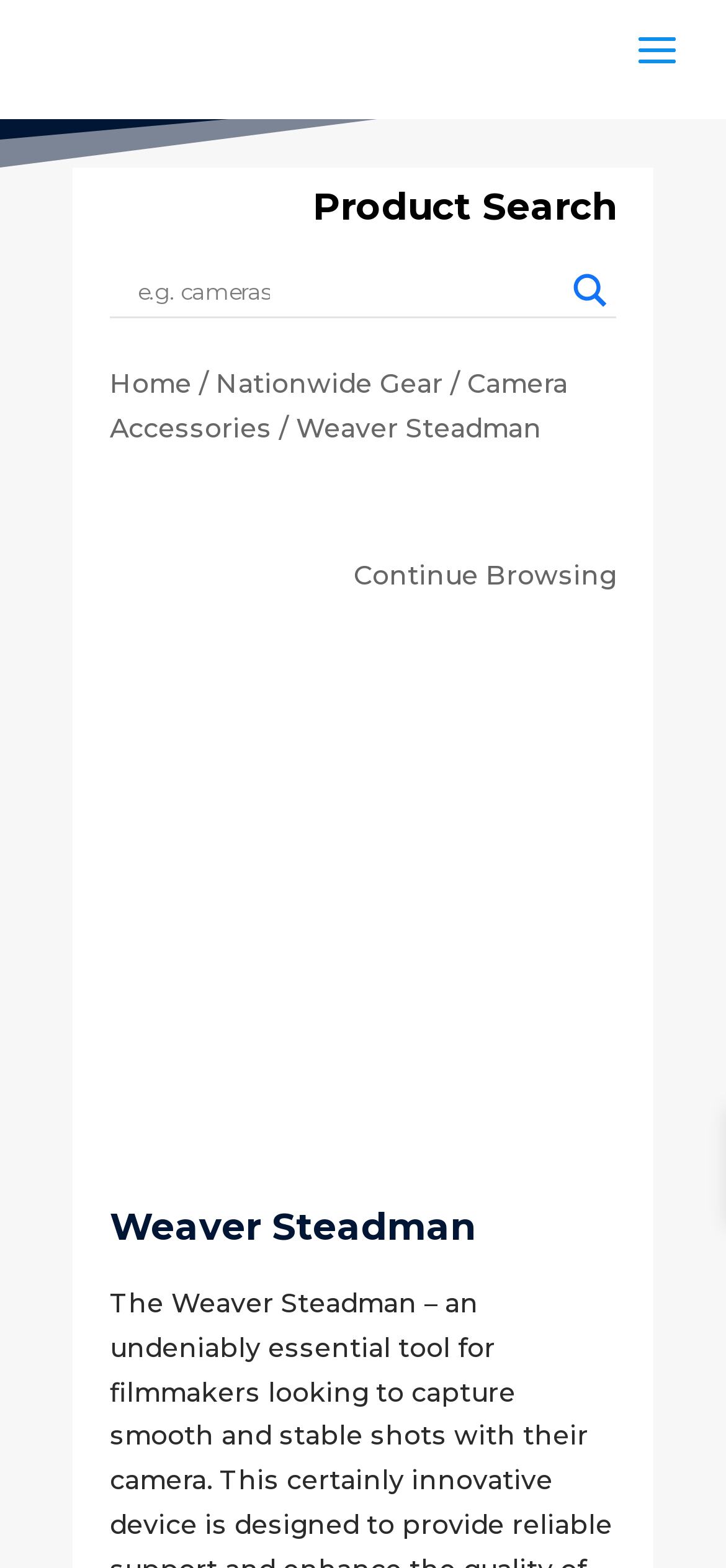Given the webpage screenshot, identify the bounding box of the UI element that matches this description: "aria-label="Search magnifier button"".

[0.777, 0.169, 0.849, 0.202]